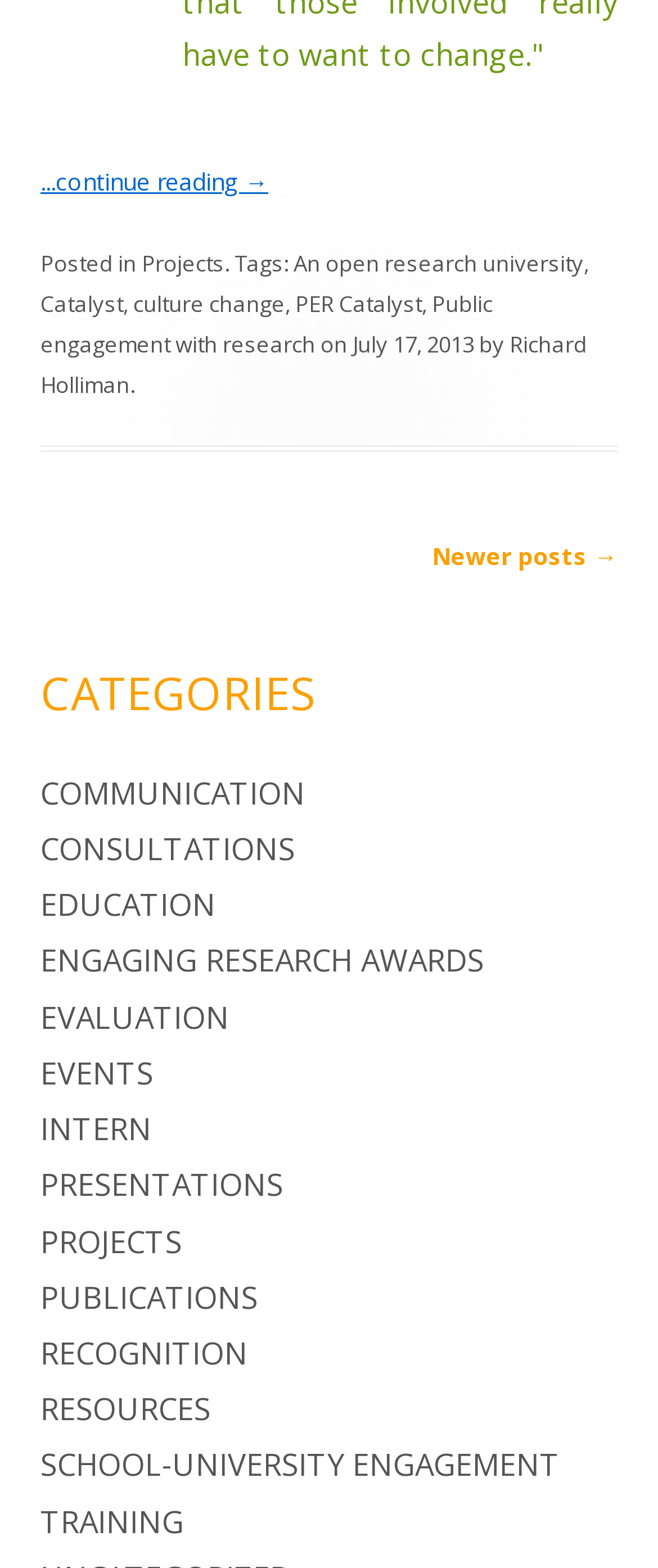Use a single word or phrase to answer the question: What is the next post navigation link?

Newer posts →